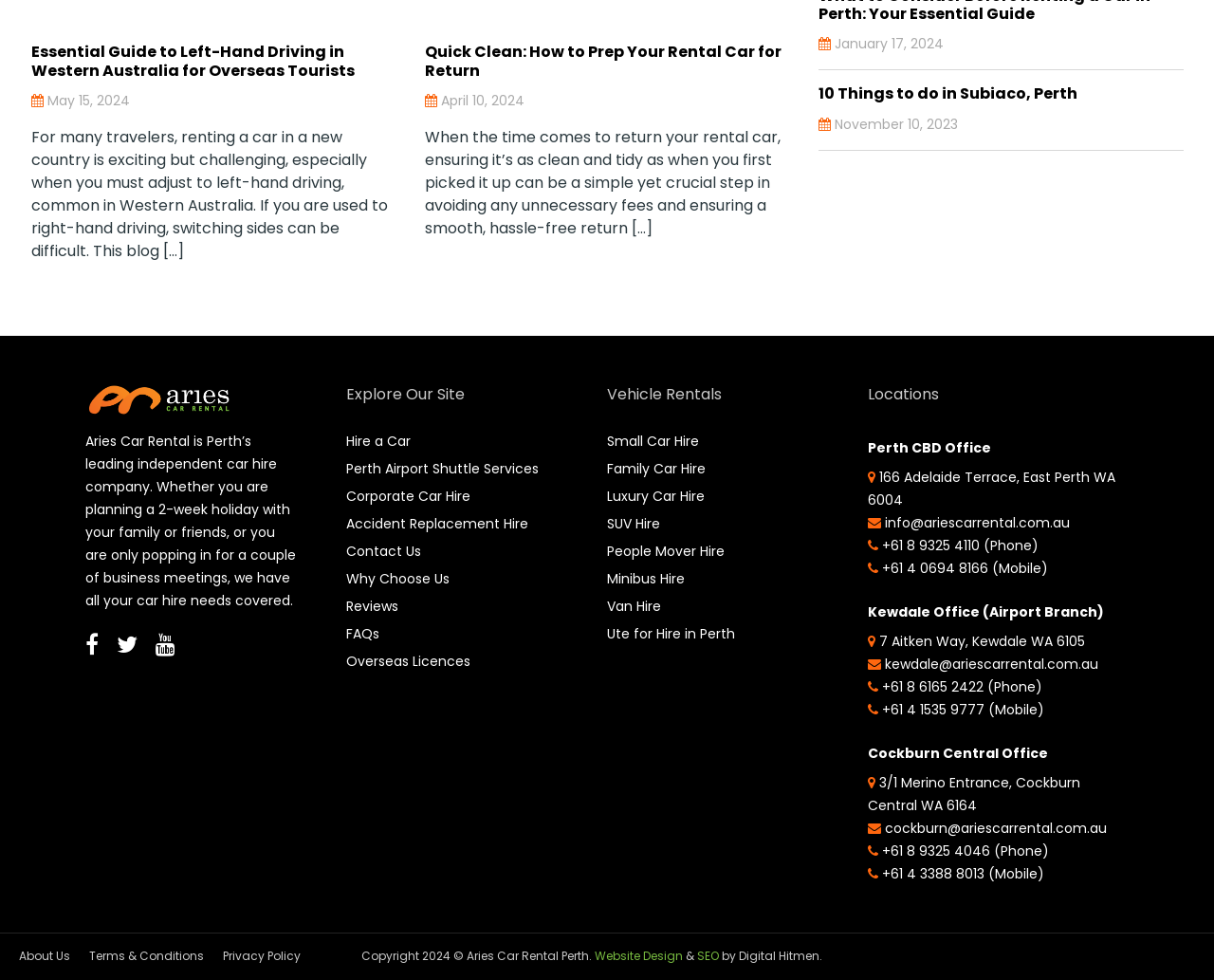Provide your answer to the question using just one word or phrase: What is the purpose of the 'Quick Clean' guide?

To prep rental car for return